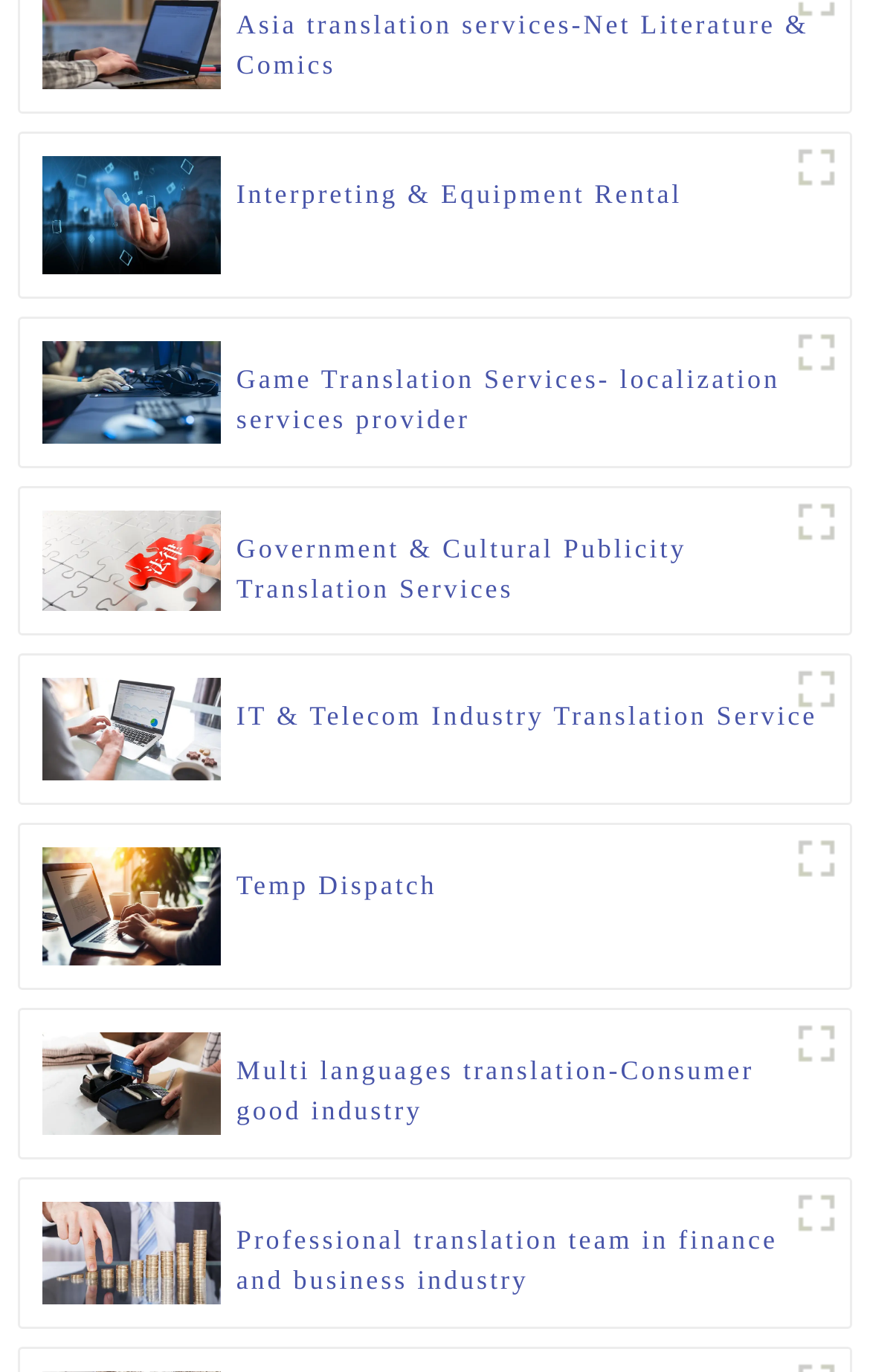Highlight the bounding box coordinates of the element you need to click to perform the following instruction: "Discover IT & Telecom Industry Translation Service."

[0.272, 0.508, 0.939, 0.566]